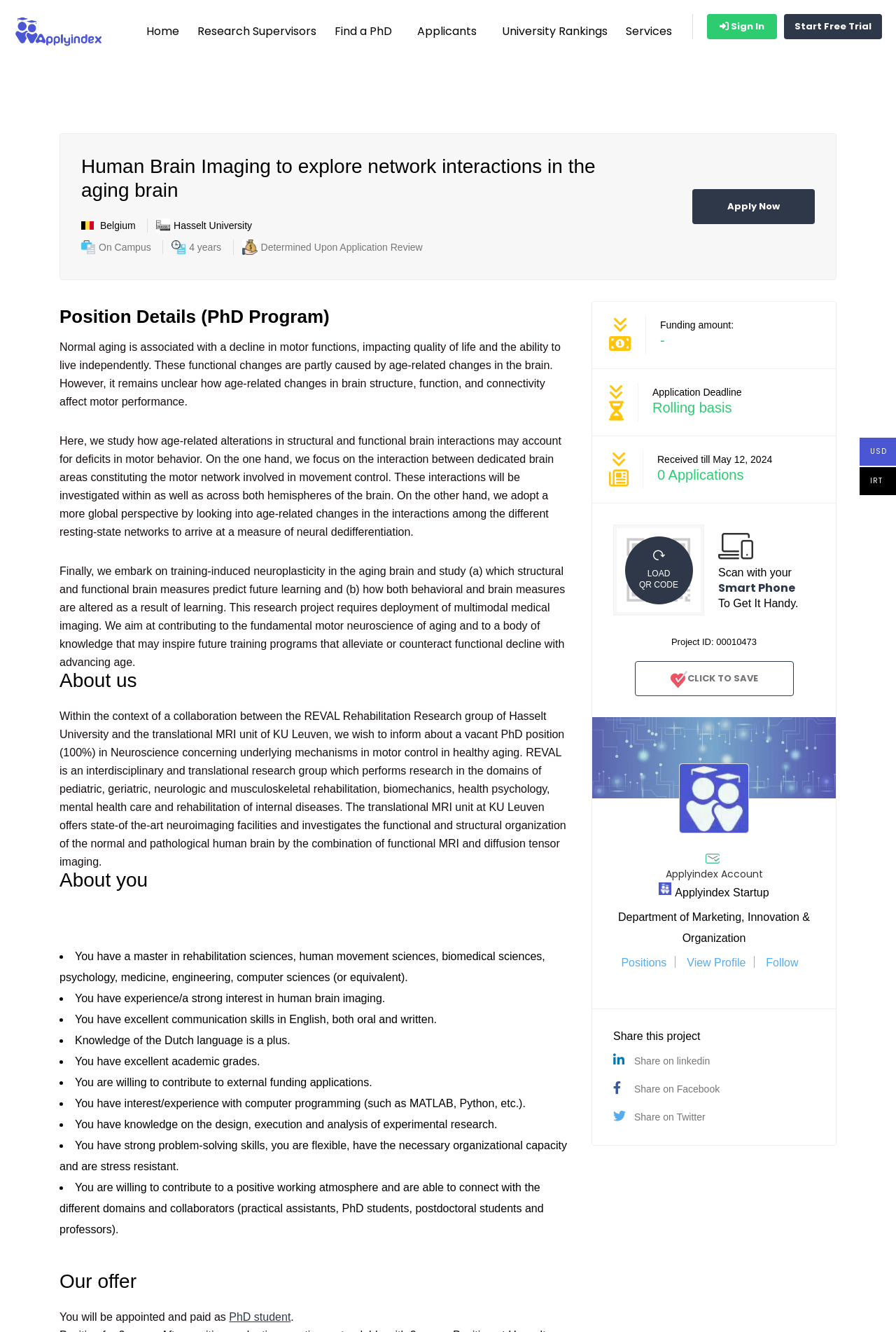Identify the bounding box of the HTML element described as: "Homepage".

None